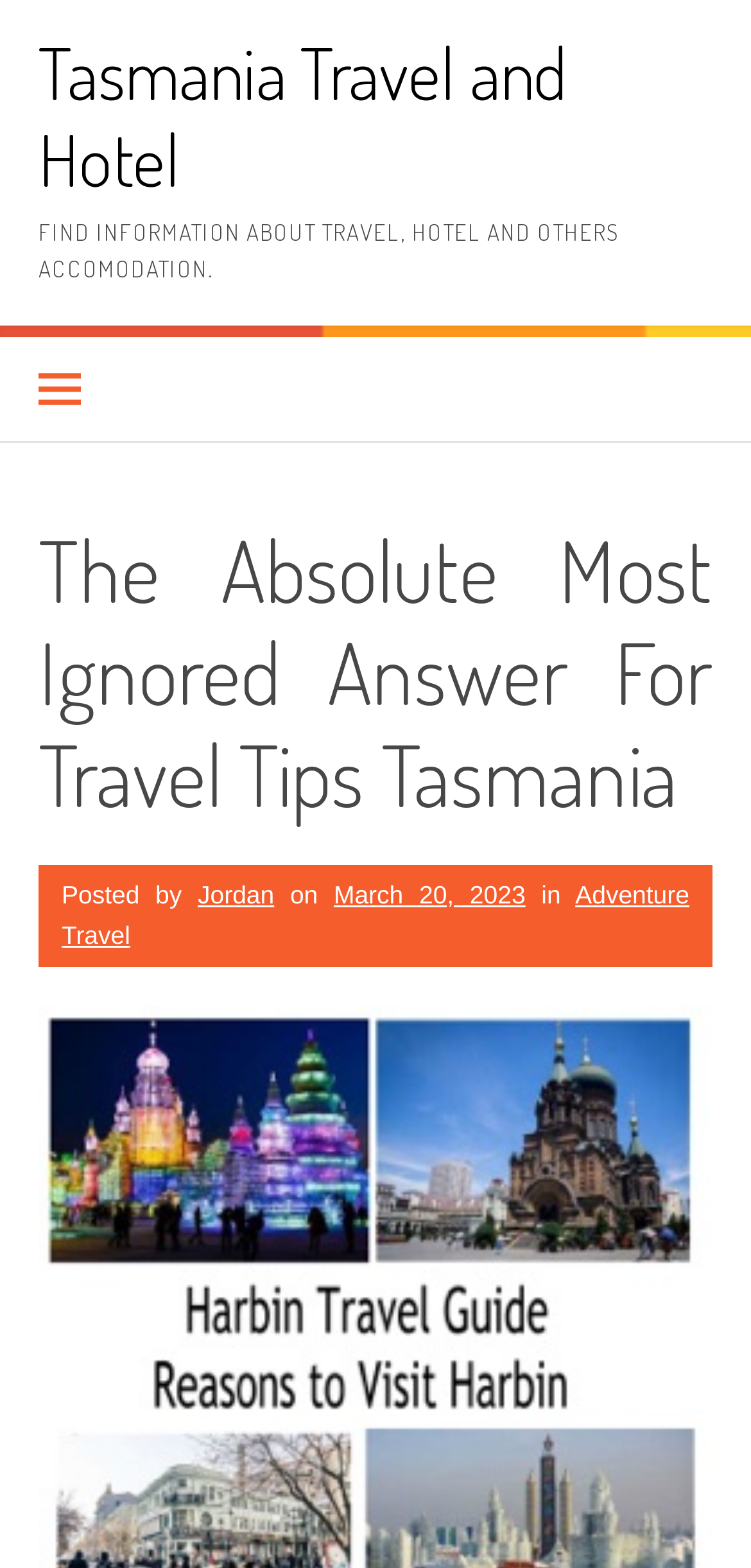Provide the bounding box coordinates of the HTML element described as: "Tasmania Travel and Hotel". The bounding box coordinates should be four float numbers between 0 and 1, i.e., [left, top, right, bottom].

[0.051, 0.017, 0.754, 0.13]